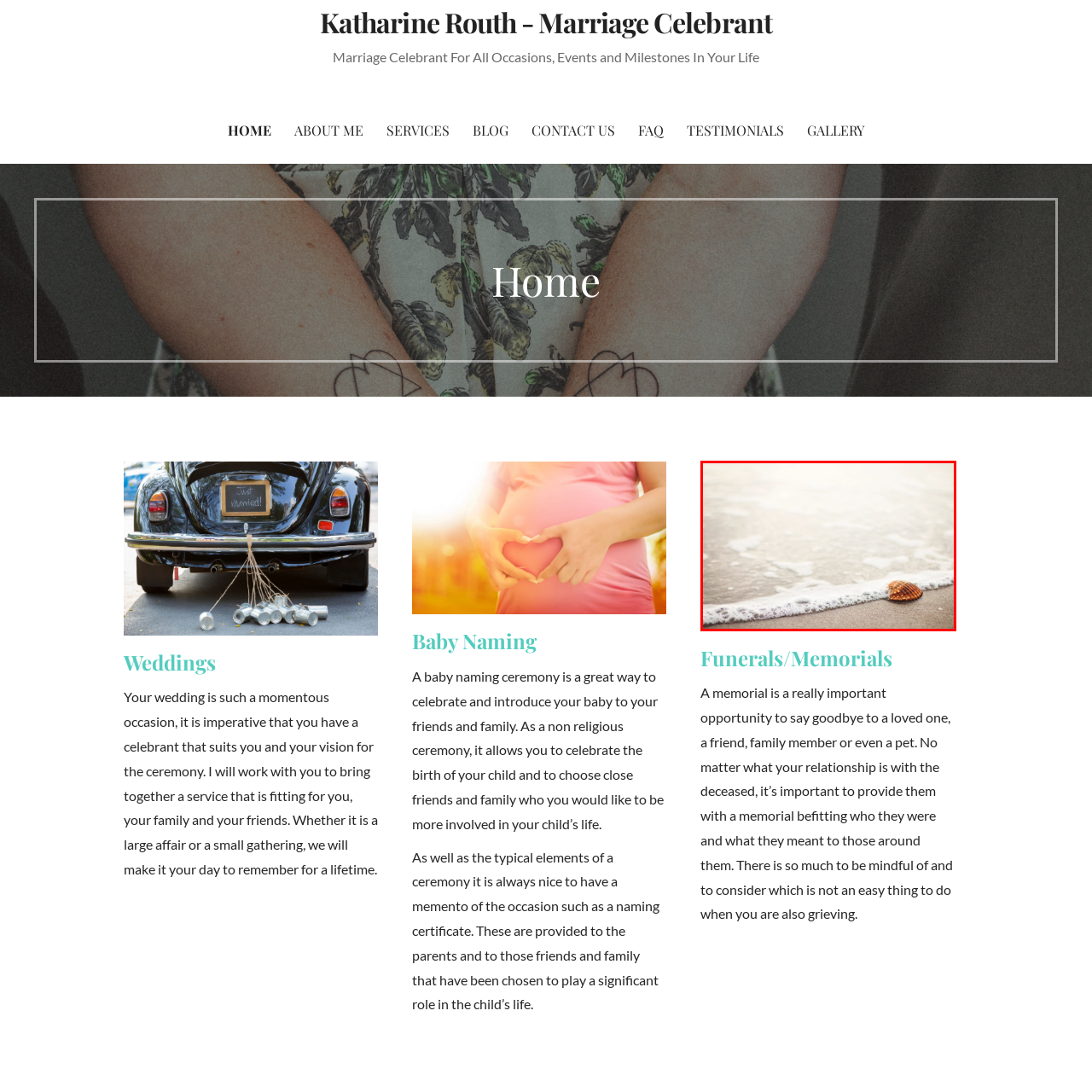Direct your attention to the zone enclosed by the orange box, What is the atmosphere depicted in the image? 
Give your response in a single word or phrase.

serene